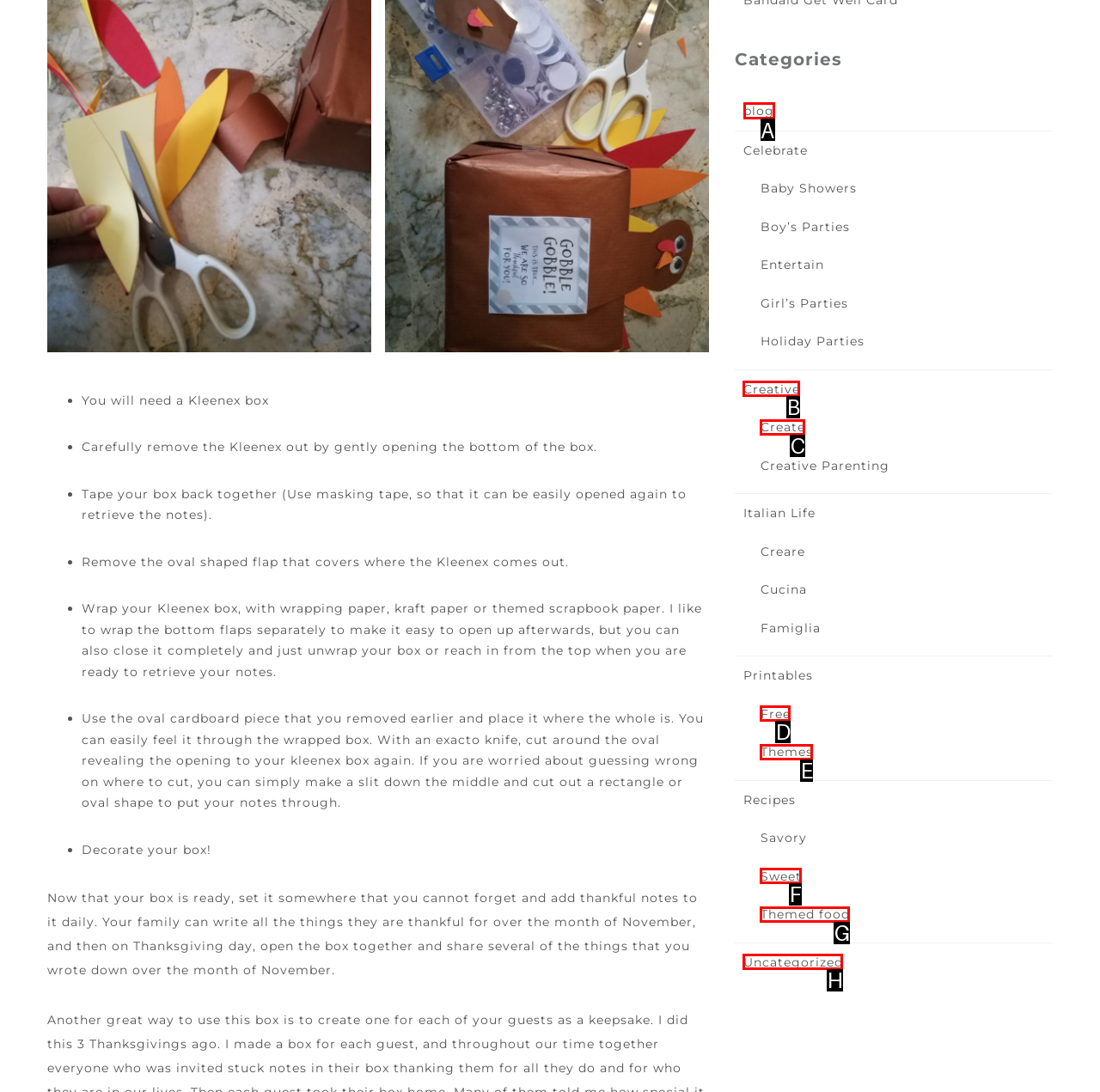Identify the HTML element that should be clicked to accomplish the task: Click on the 'blog' link
Provide the option's letter from the given choices.

A